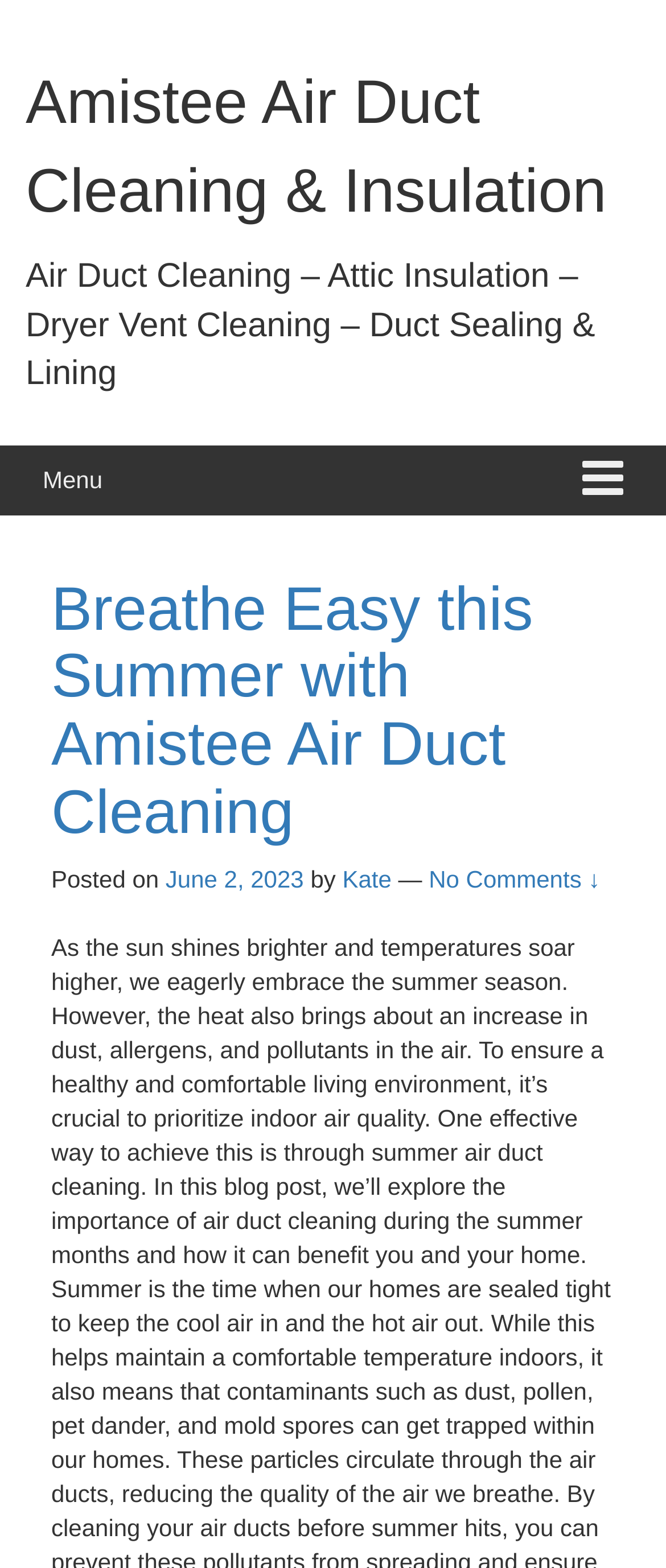What is the company name?
Using the information presented in the image, please offer a detailed response to the question.

I found the company name by looking at the top-left corner of the webpage, where it says 'Amistee Air Duct Cleaning & Insulation' in a link element.